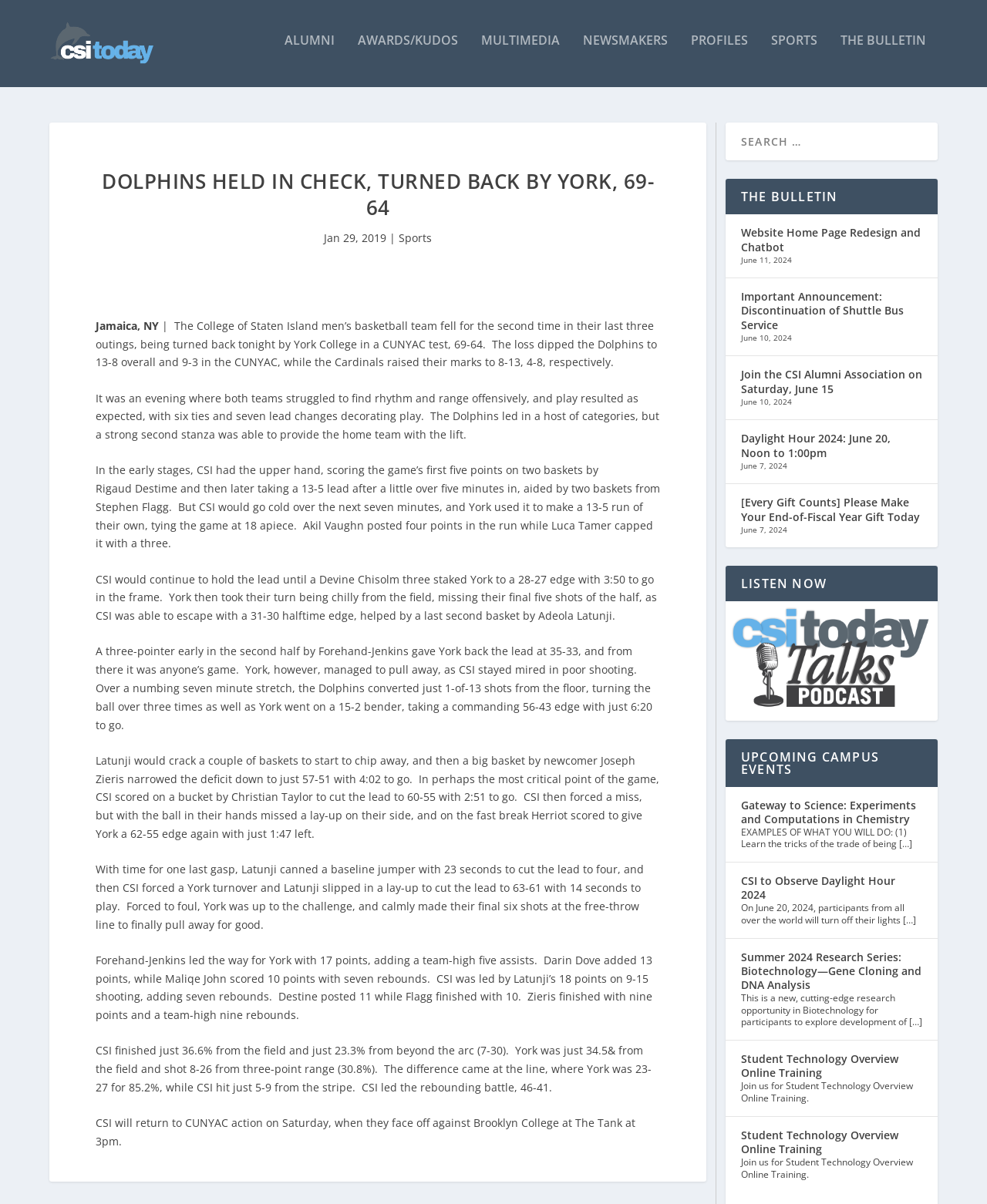Identify the bounding box coordinates of the region I need to click to complete this instruction: "search for something".

[0.735, 0.096, 0.95, 0.127]